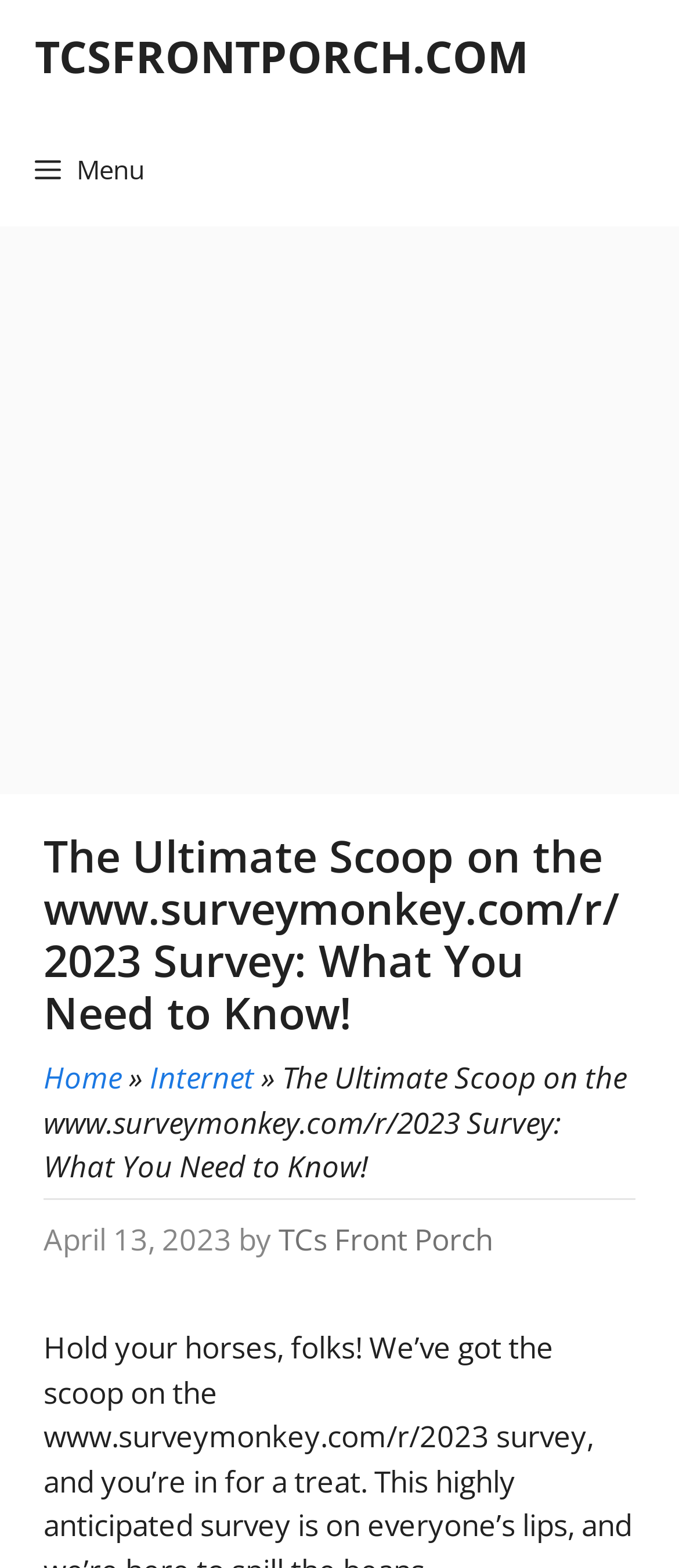Extract the bounding box coordinates for the UI element described as: "Internet".

[0.221, 0.674, 0.374, 0.7]